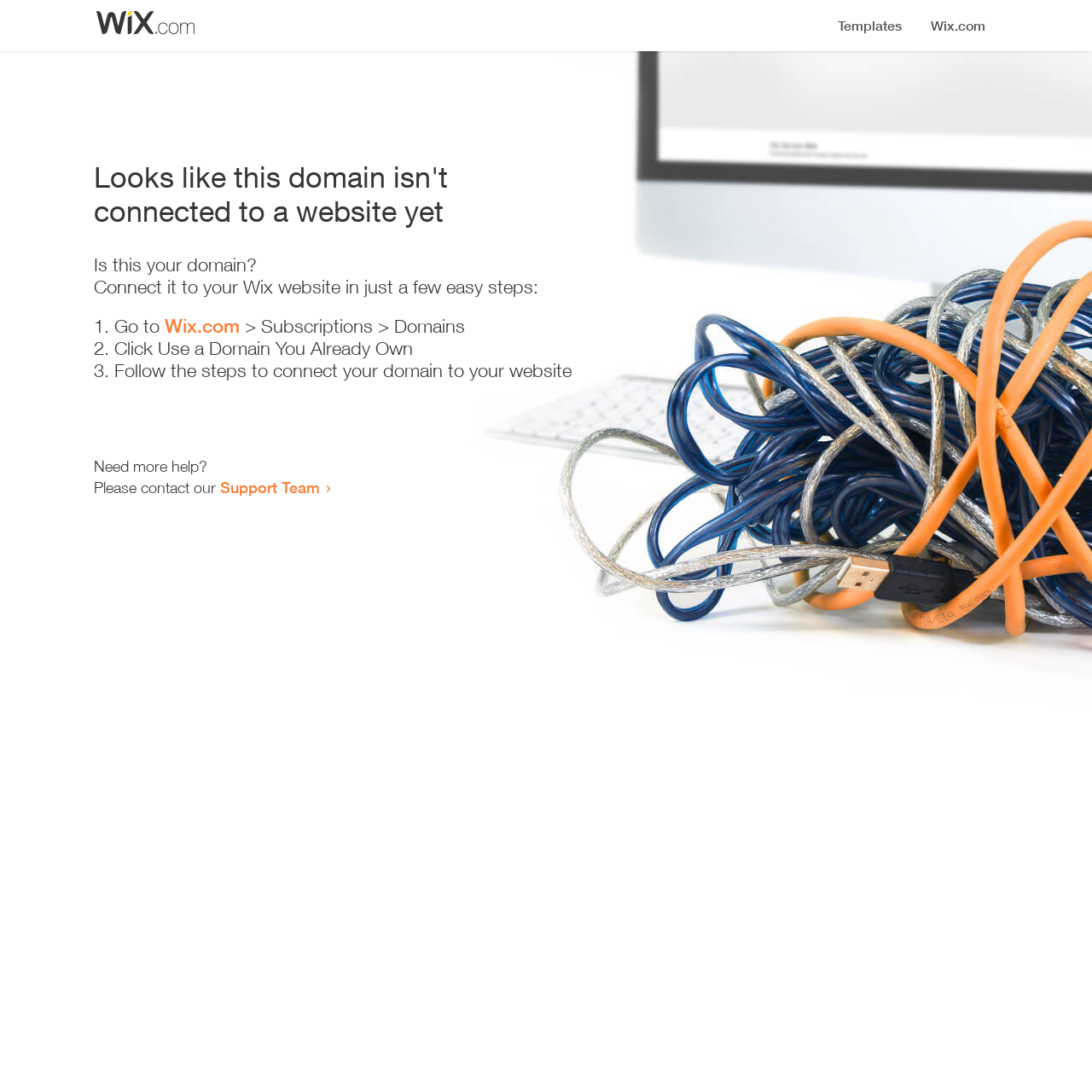What is the main title displayed on this webpage?

Looks like this domain isn't
connected to a website yet